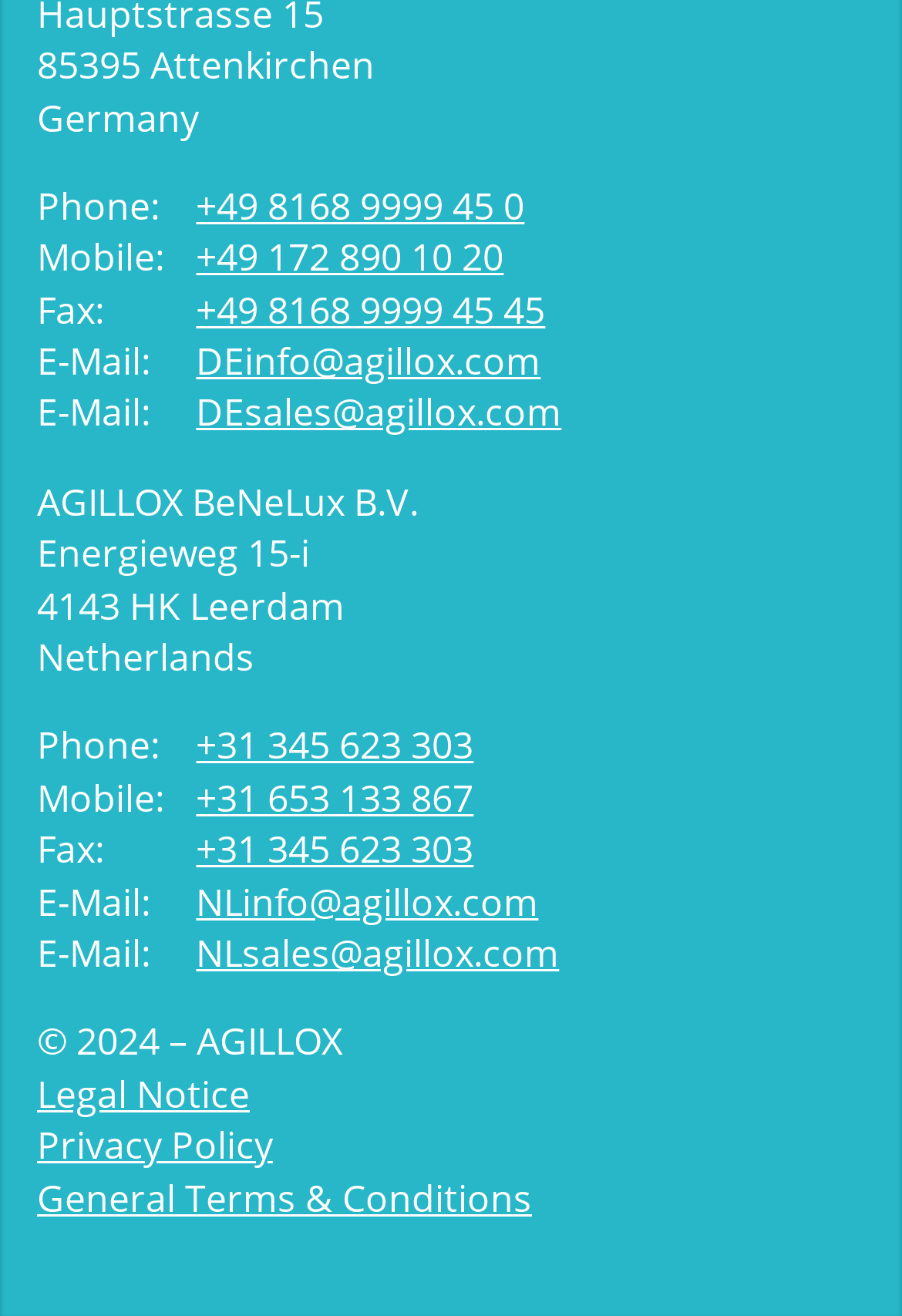Please provide the bounding box coordinates for the element that needs to be clicked to perform the instruction: "Visit the privacy policy page". The coordinates must consist of four float numbers between 0 and 1, formatted as [left, top, right, bottom].

[0.041, 0.851, 0.303, 0.89]